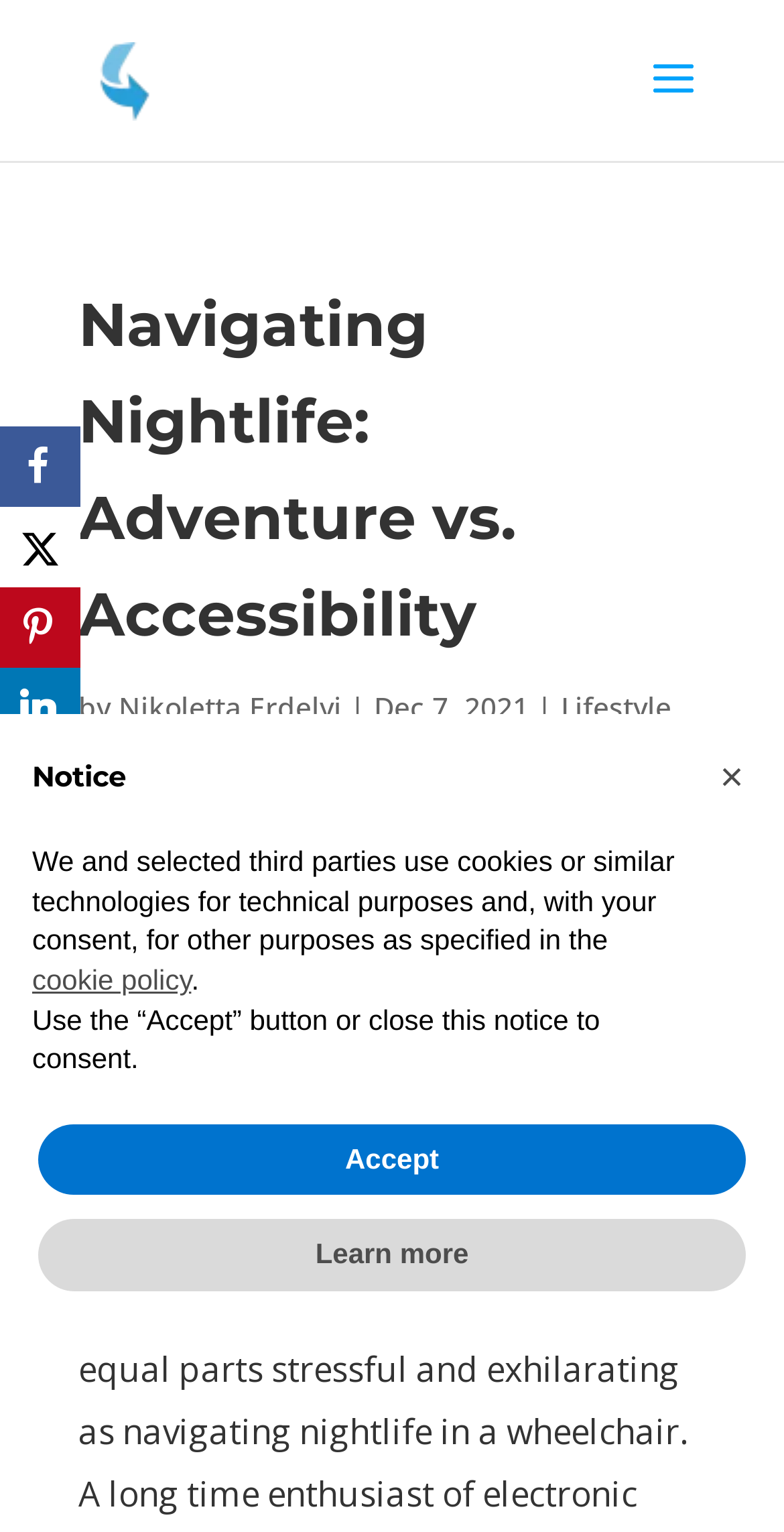Determine and generate the text content of the webpage's headline.

Navigating Nightlife: Adventure vs. Accessibility